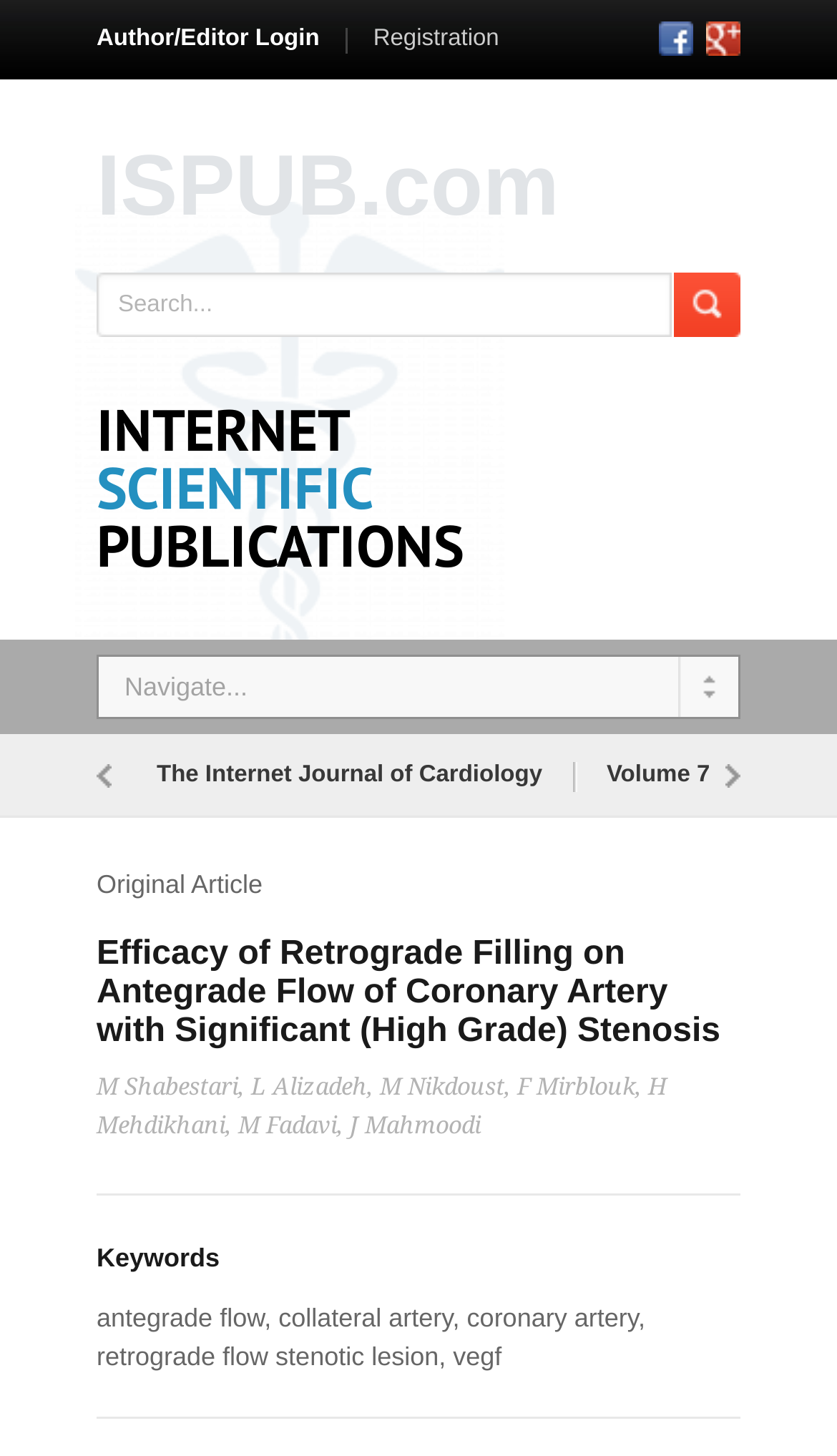What is the name of the journal?
Respond with a short answer, either a single word or a phrase, based on the image.

The Internet Journal of Cardiology